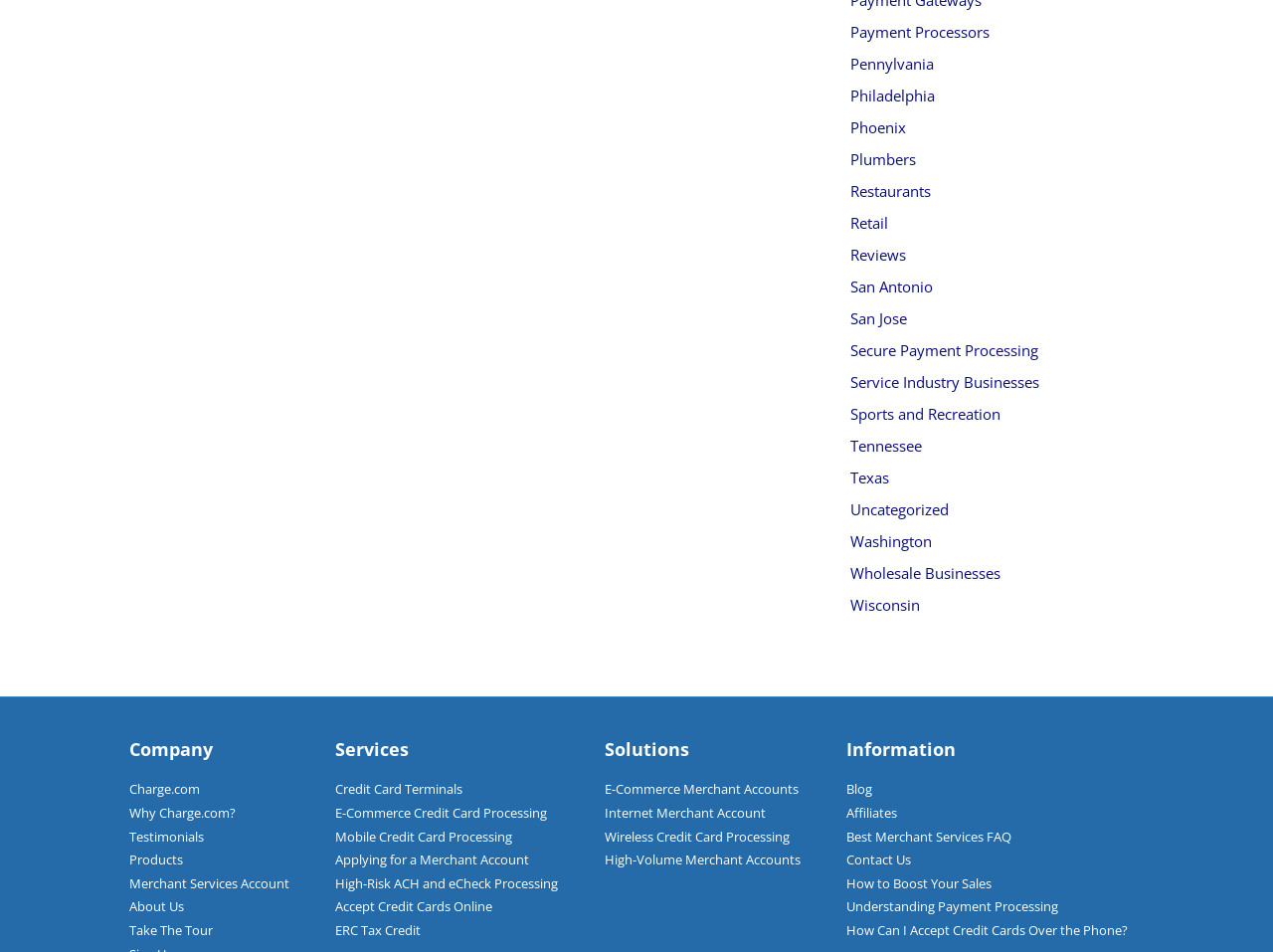Determine the bounding box coordinates of the clickable region to carry out the instruction: "Read Testimonials".

[0.102, 0.869, 0.16, 0.888]